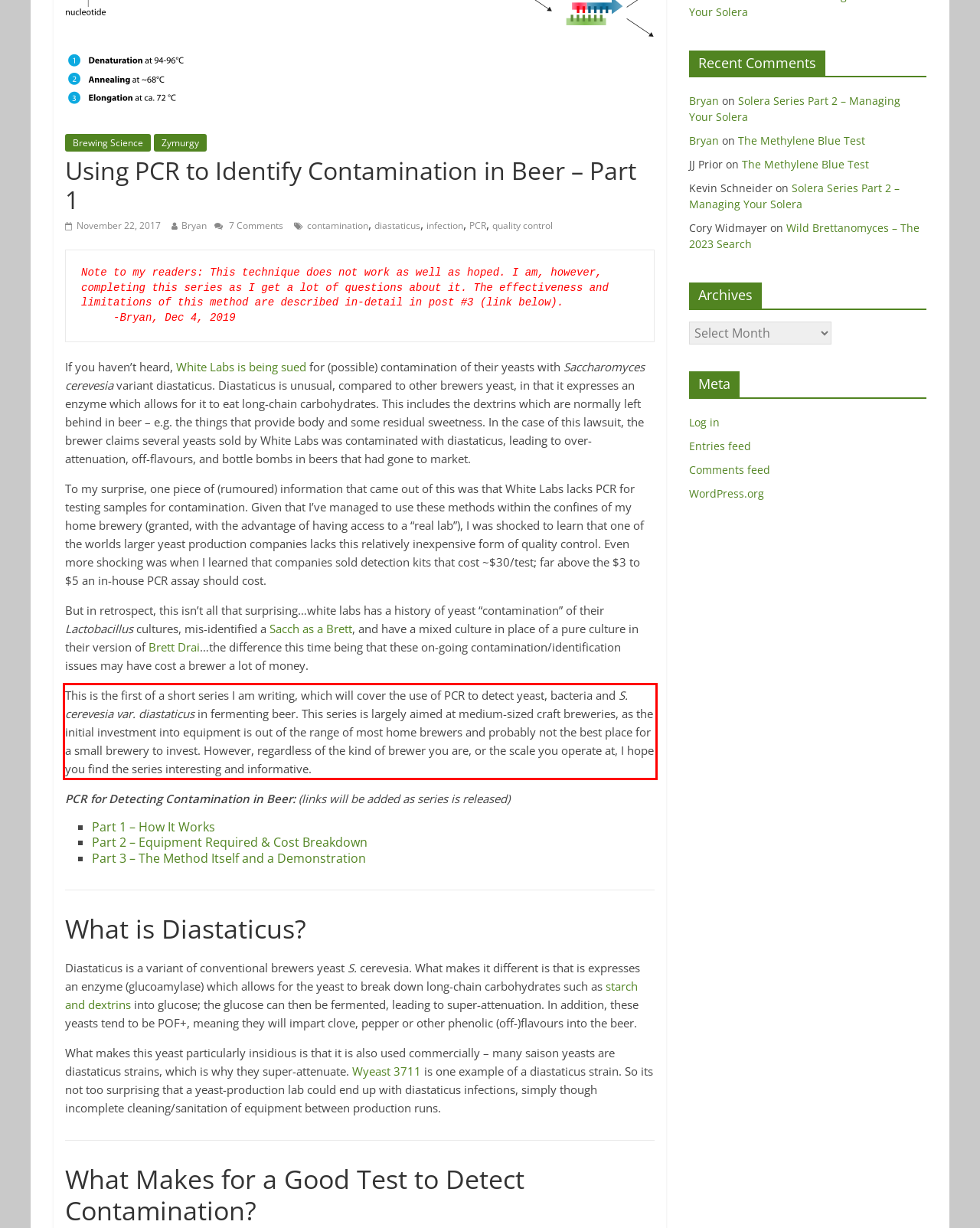Please examine the webpage screenshot containing a red bounding box and use OCR to recognize and output the text inside the red bounding box.

This is the first of a short series I am writing, which will cover the use of PCR to detect yeast, bacteria and S. cerevesia var. diastaticus in fermenting beer. This series is largely aimed at medium-sized craft breweries, as the initial investment into equipment is out of the range of most home brewers and probably not the best place for a small brewery to invest. However, regardless of the kind of brewer you are, or the scale you operate at, I hope you find the series interesting and informative.